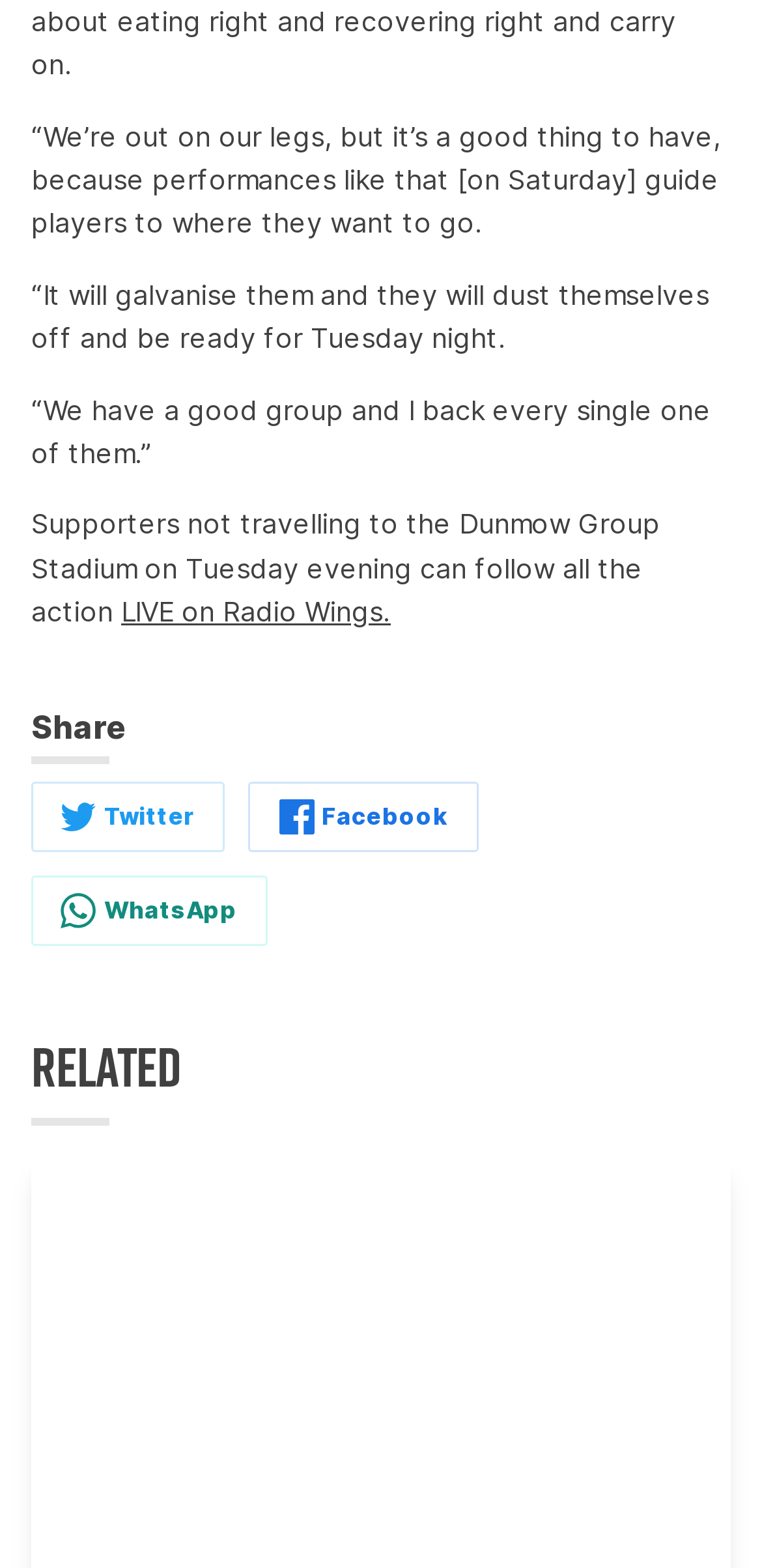How many social media platforms are available to share?
Answer the question with a single word or phrase derived from the image.

3